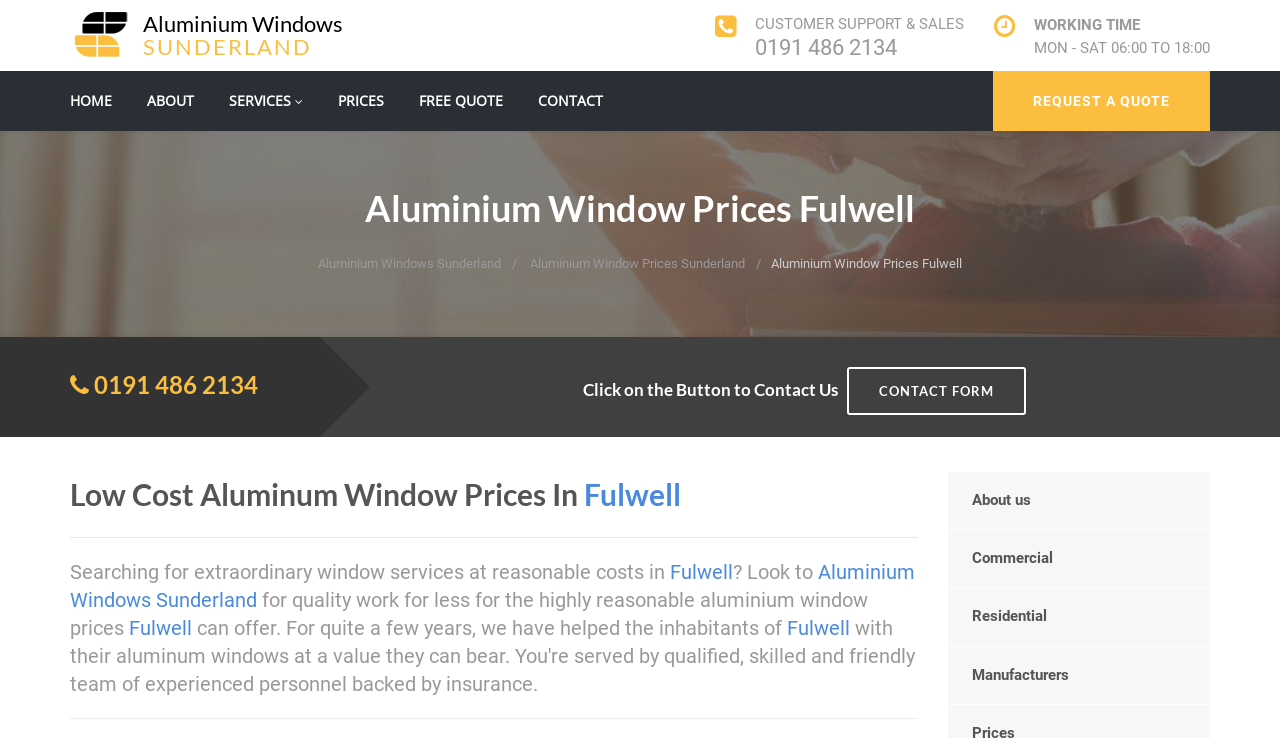Determine the bounding box coordinates of the element's region needed to click to follow the instruction: "Click on the 'Contact' link". Provide these coordinates as four float numbers between 0 and 1, formatted as [left, top, right, bottom].

None